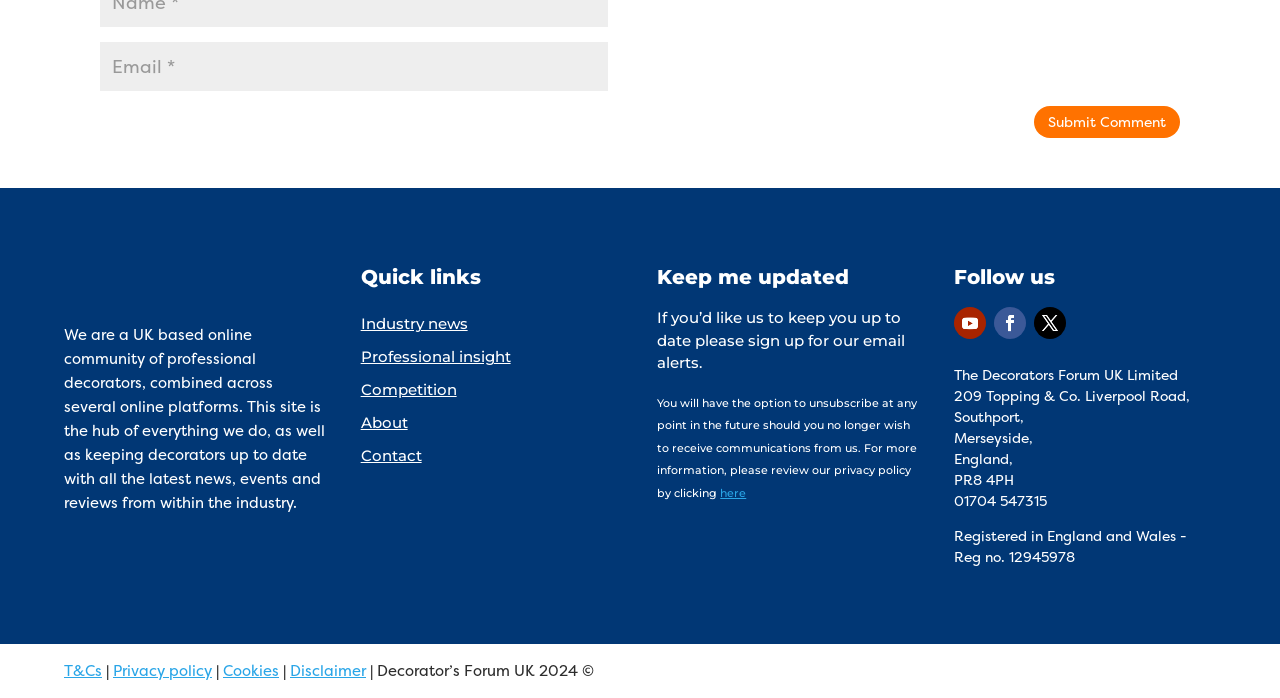Please identify the bounding box coordinates of the element I should click to complete this instruction: 'Enter email address'. The coordinates should be given as four float numbers between 0 and 1, like this: [left, top, right, bottom].

[0.078, 0.06, 0.475, 0.131]